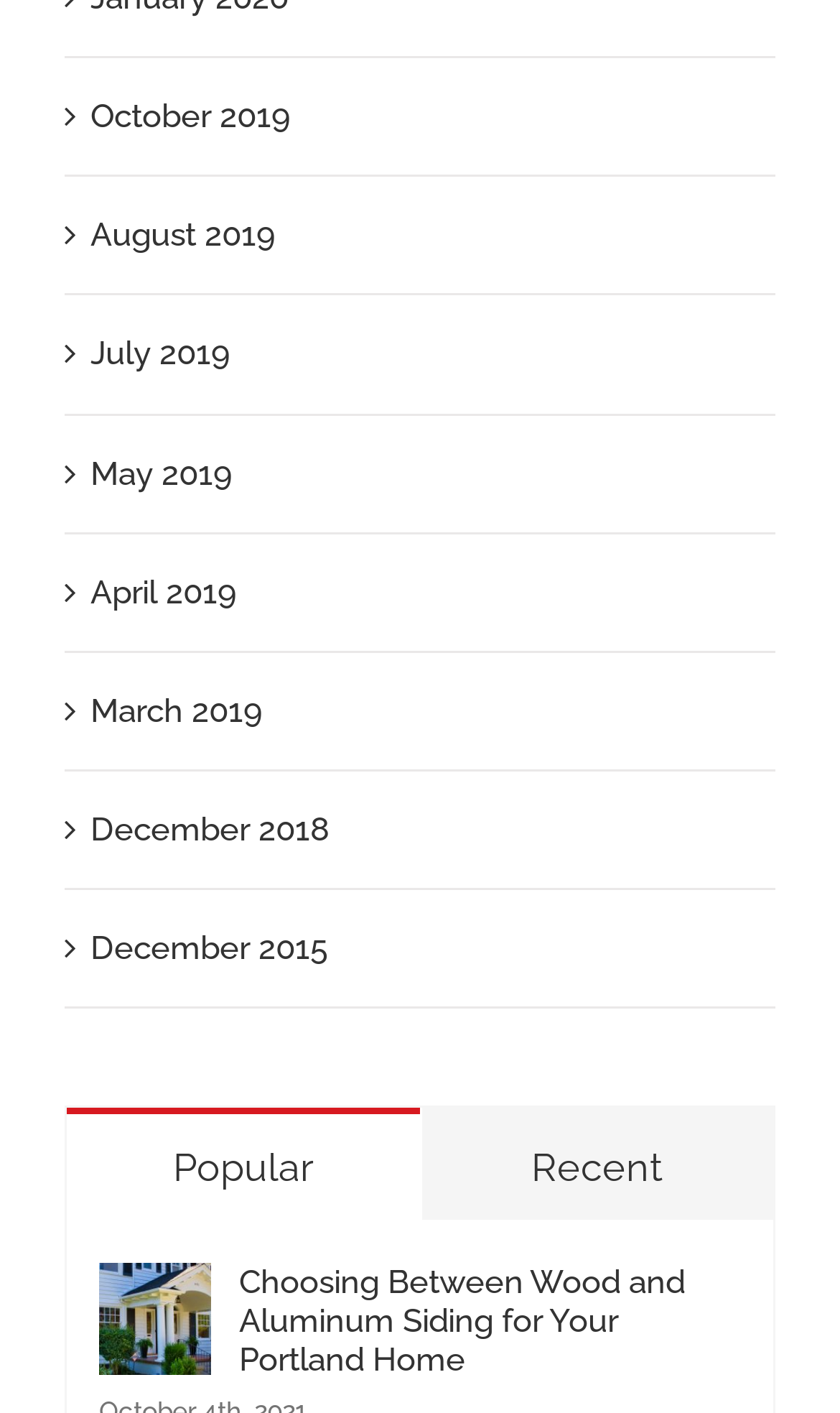How many links are there on the webpage?
Give a one-word or short phrase answer based on the image.

10